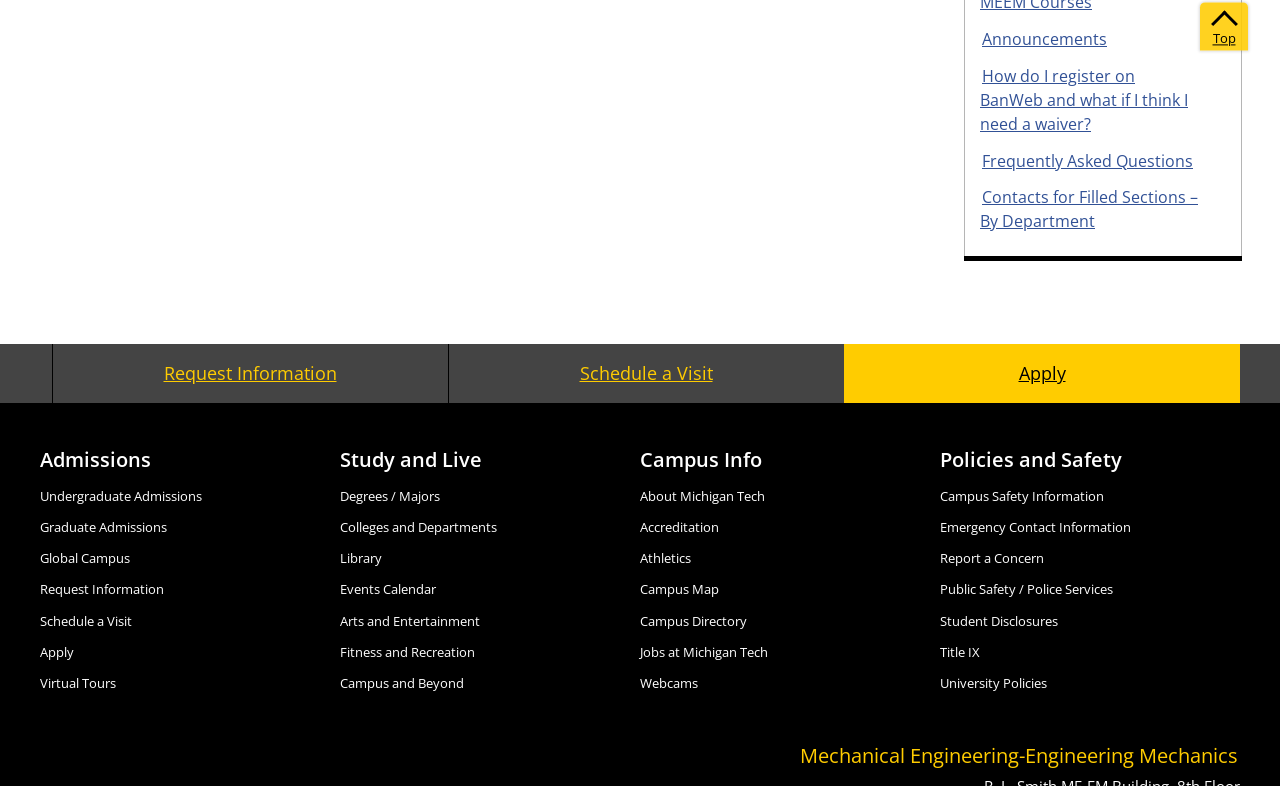Carefully examine the image and provide an in-depth answer to the question: How many links are there in total on the webpage?

I counted the number of links on the webpage, including those under the headings and the standalone links. There are 25 links in total.